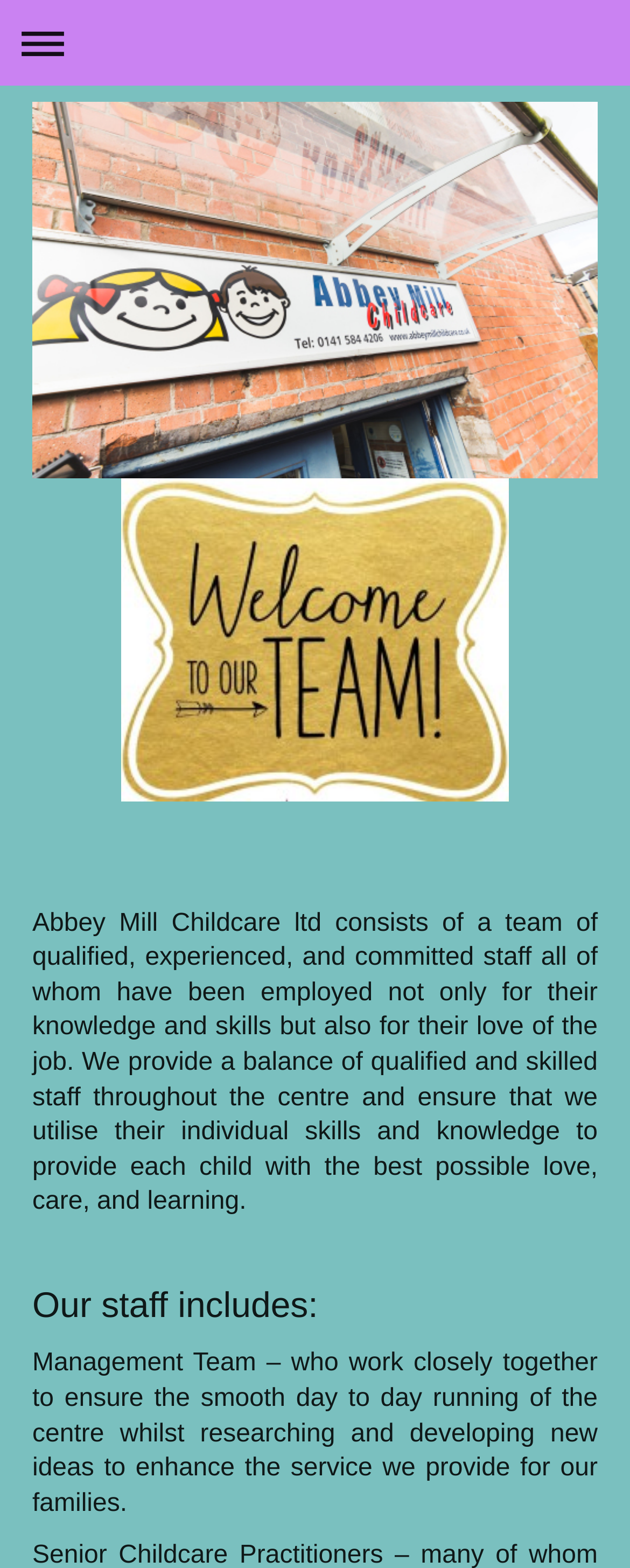Answer briefly with one word or phrase:
What is the role of the Management Team?

Ensure smooth day to day running